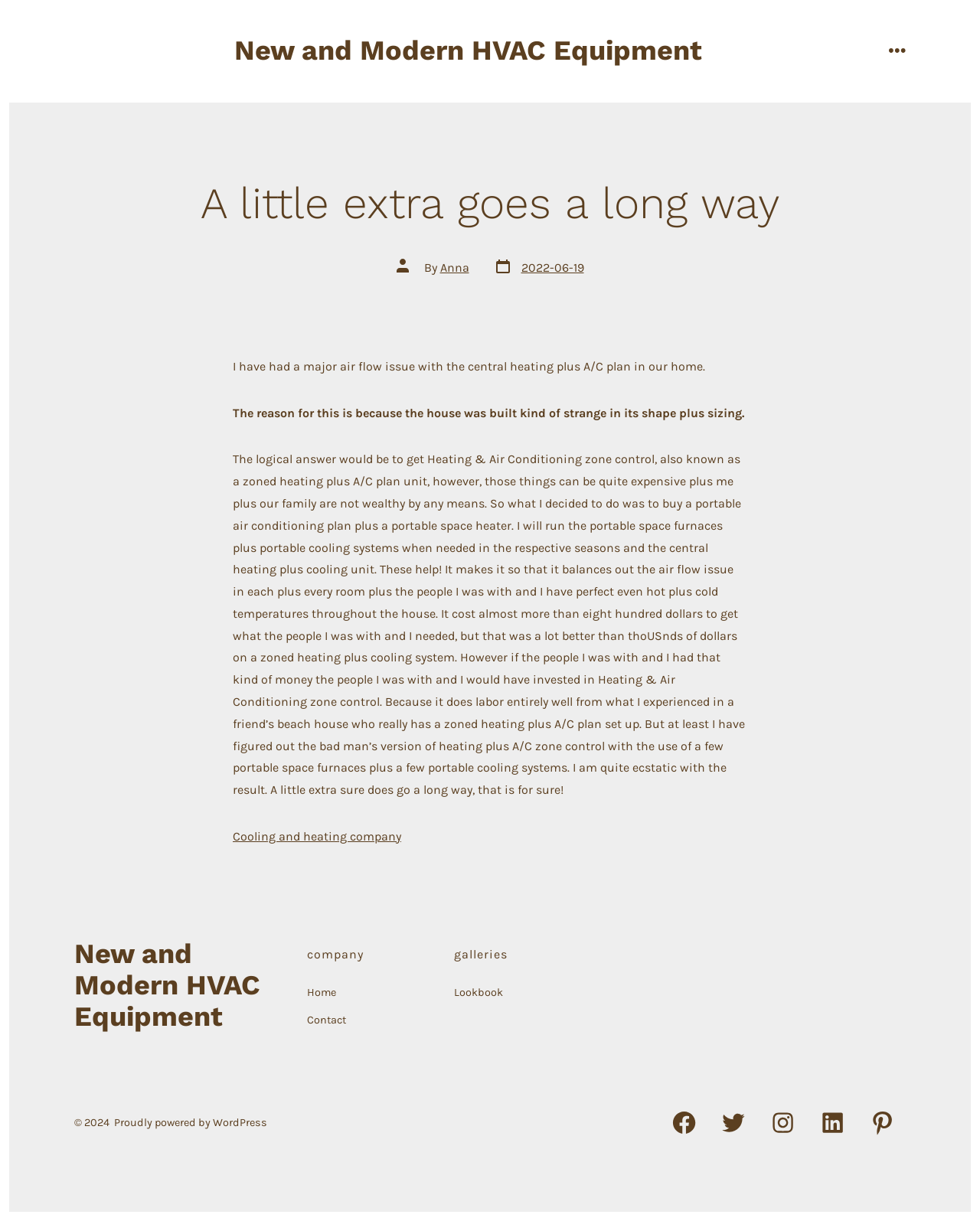Determine the bounding box coordinates of the region to click in order to accomplish the following instruction: "Visit the Cooling and heating company website". Provide the coordinates as four float numbers between 0 and 1, specifically [left, top, right, bottom].

[0.238, 0.679, 0.409, 0.691]